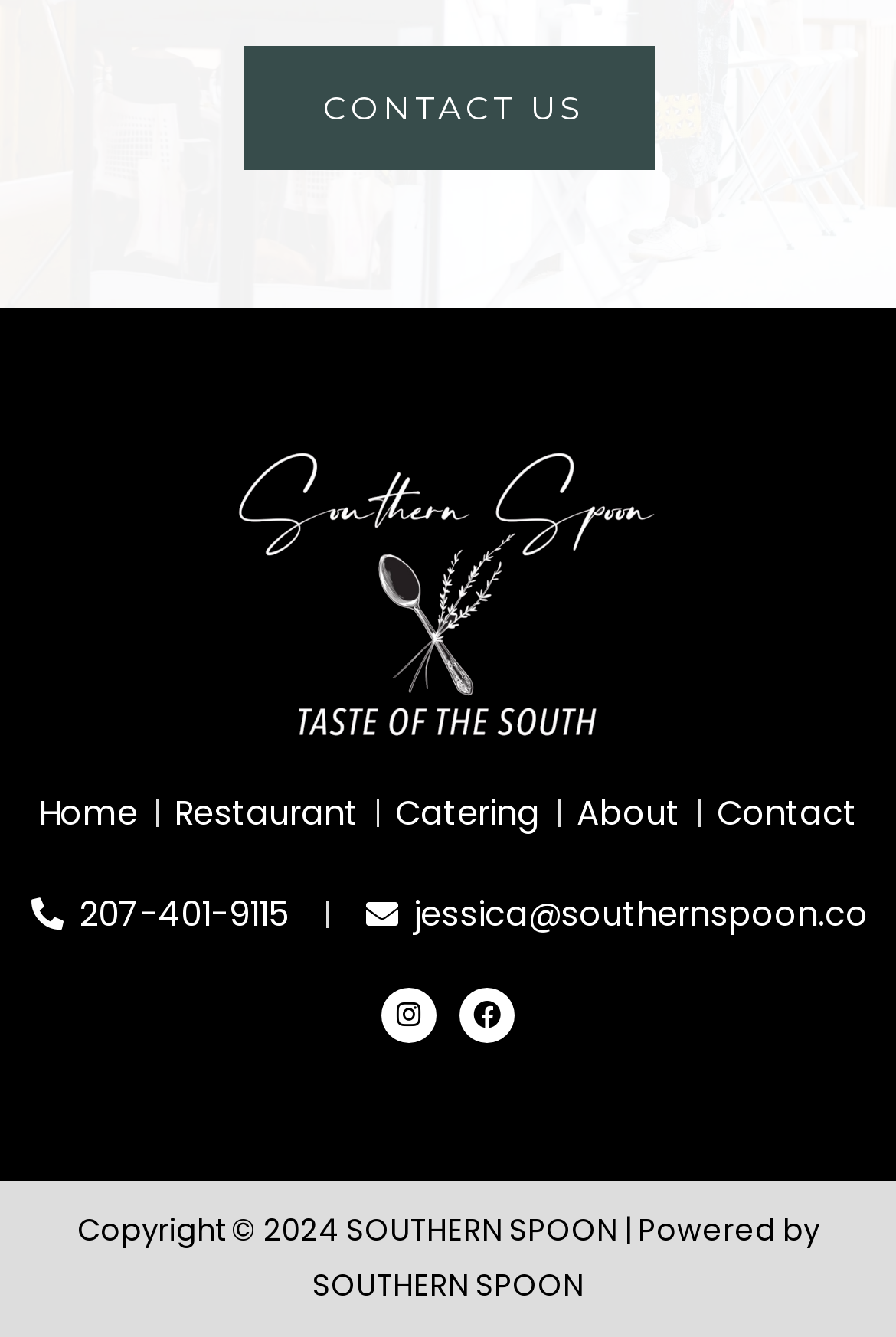Determine the bounding box coordinates of the element that should be clicked to execute the following command: "check restaurant information".

[0.195, 0.587, 0.4, 0.629]